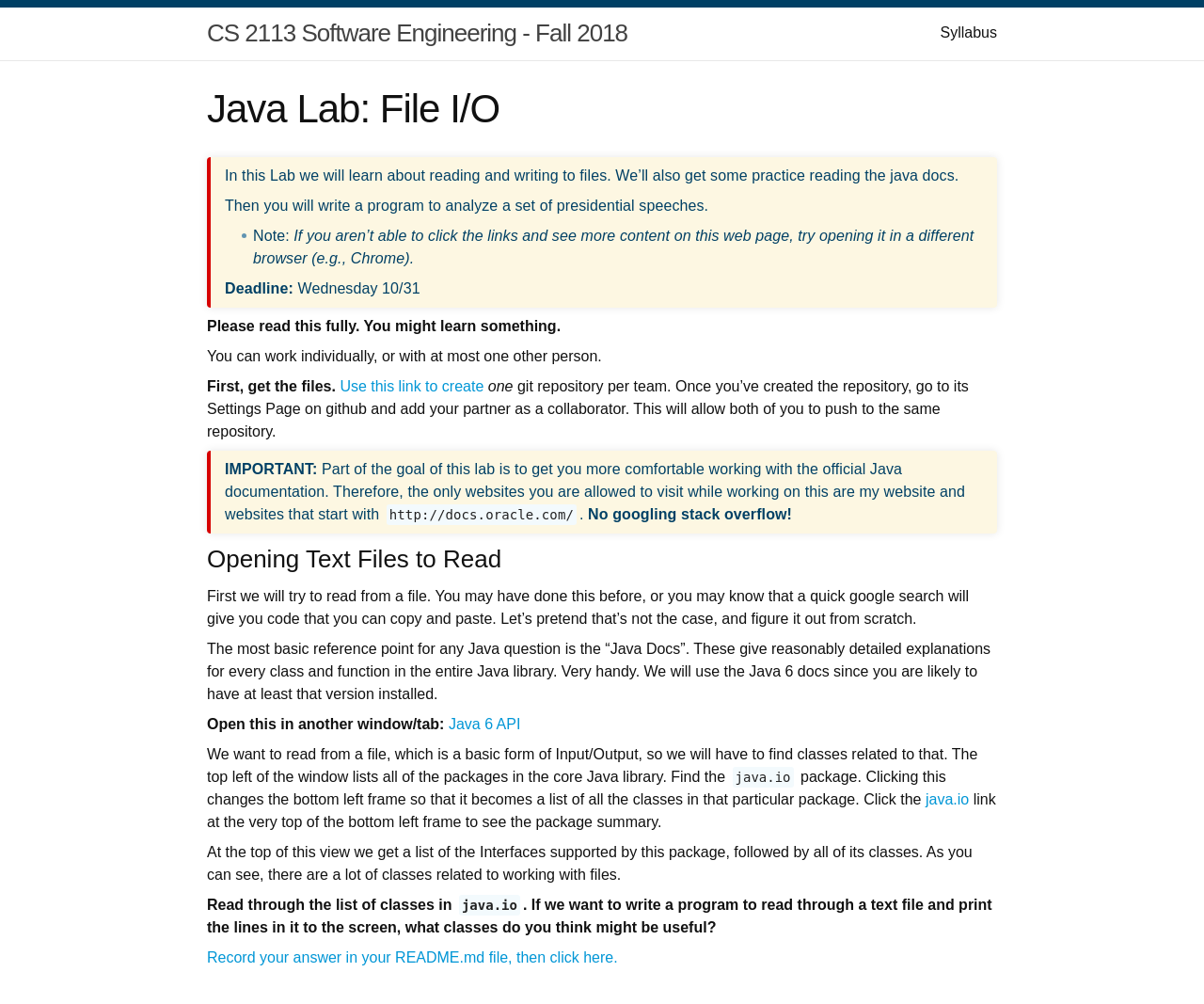How many people can work together on this lab?
Please give a well-detailed answer to the question.

Students can work individually or with at most one other person on this lab, as stated in the text 'You can work individually, or with at most one other person'.